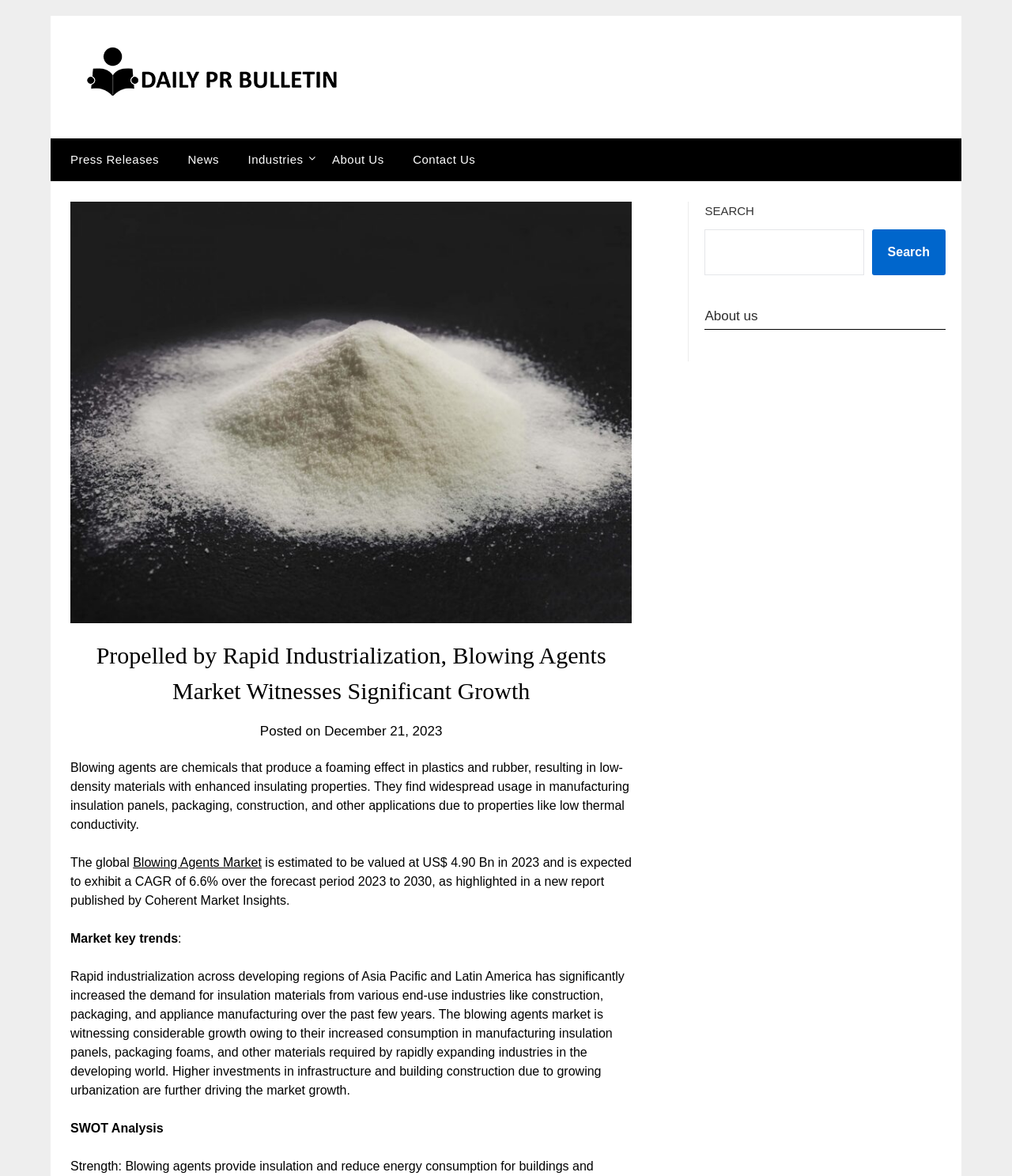Illustrate the webpage with a detailed description.

The webpage appears to be an article or report about the blowing agents market. At the top, there is a navigation menu with links to "Press Releases", "News", "Industries", "About Us", and "Contact Us". 

Below the navigation menu, there is a header section with a title "Propelled by Rapid Industrialization, Blowing Agents Market Witnesses Significant Growth" and a subtitle "Posted on December 21, 2023". 

The main content of the webpage is divided into several sections. The first section provides an introduction to blowing agents, explaining their properties and applications. The second section discusses the global blowing agents market, including its estimated value and growth rate. 

The following sections appear to discuss market trends and analysis, including the impact of rapid industrialization on the market and a SWOT analysis. 

On the right side of the webpage, there is a complementary section with a search bar and a heading "About us". The search bar allows users to search for specific content on the webpage.